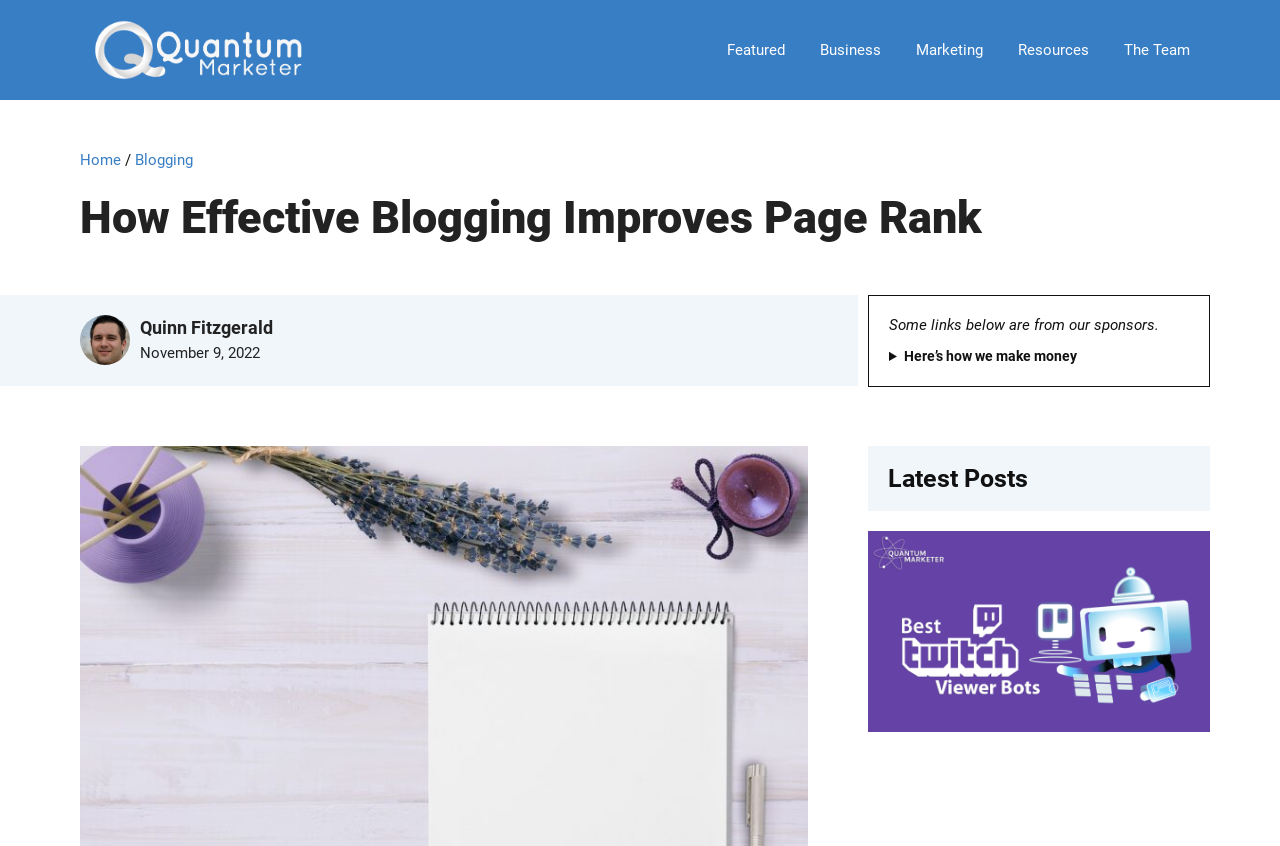Provide a short, one-word or phrase answer to the question below:
What is the date of the latest post?

November 9, 2022